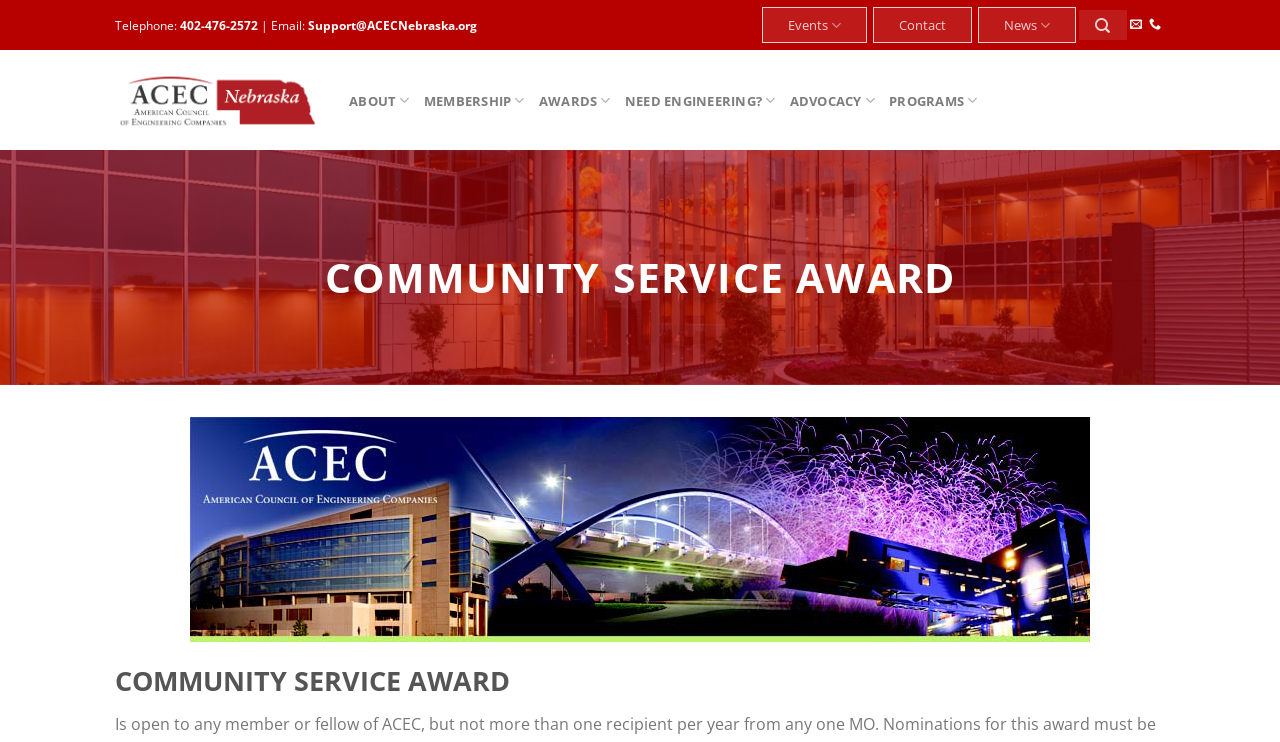Utilize the details in the image to give a detailed response to the question: How many main navigation links are there?

I counted the main navigation links by looking at the top section of the webpage, where I found links to 'Events', 'Contact', 'News', 'Search', 'ABOUT', 'MEMBERSHIP', and 'AWARDS'.